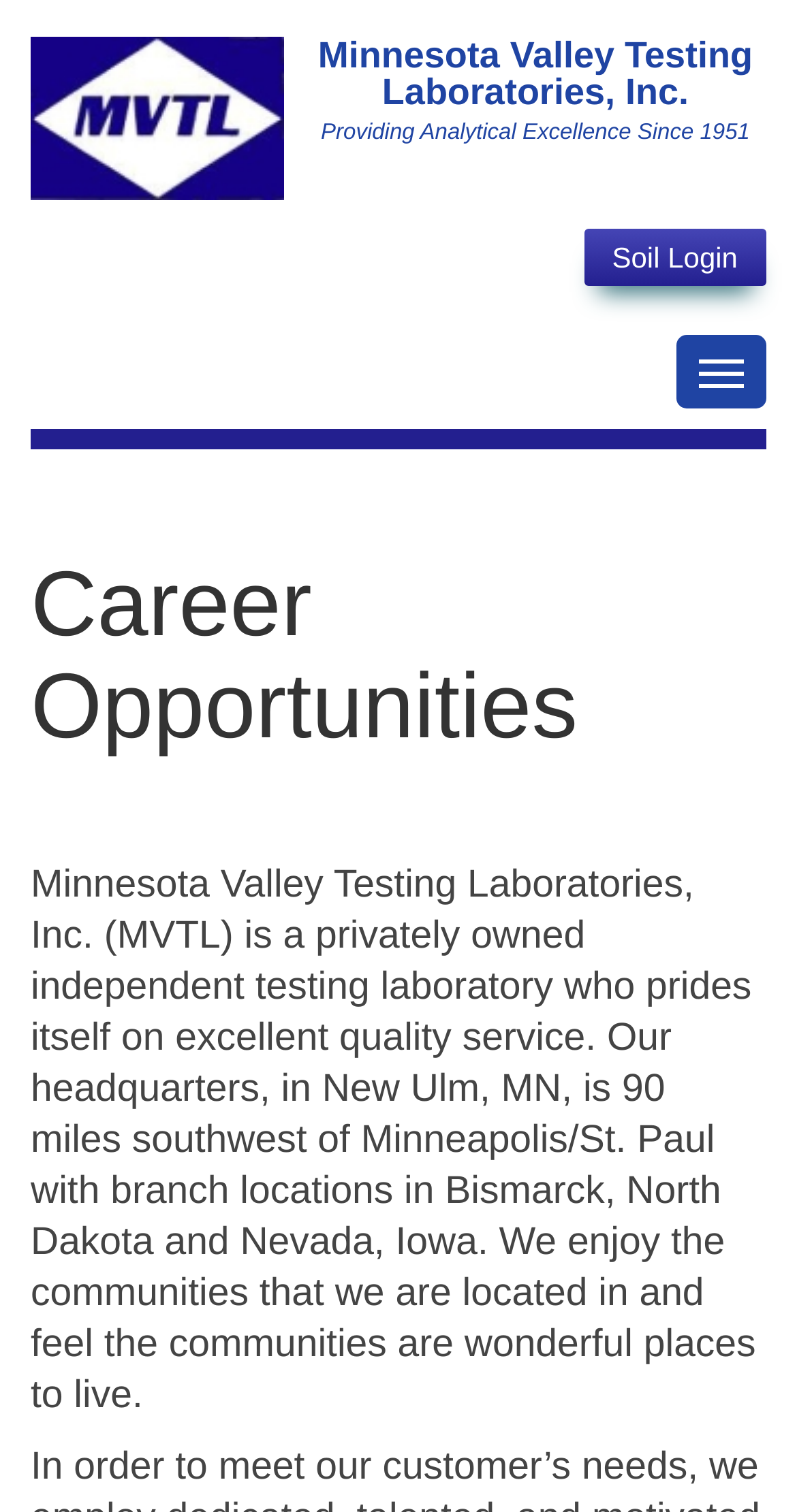What is the name of the company?
Provide a detailed and well-explained answer to the question.

The company name can be found in the heading element with the text 'Minnesota Valley Testing Laboratories, Inc.' which is located at the top of the webpage.